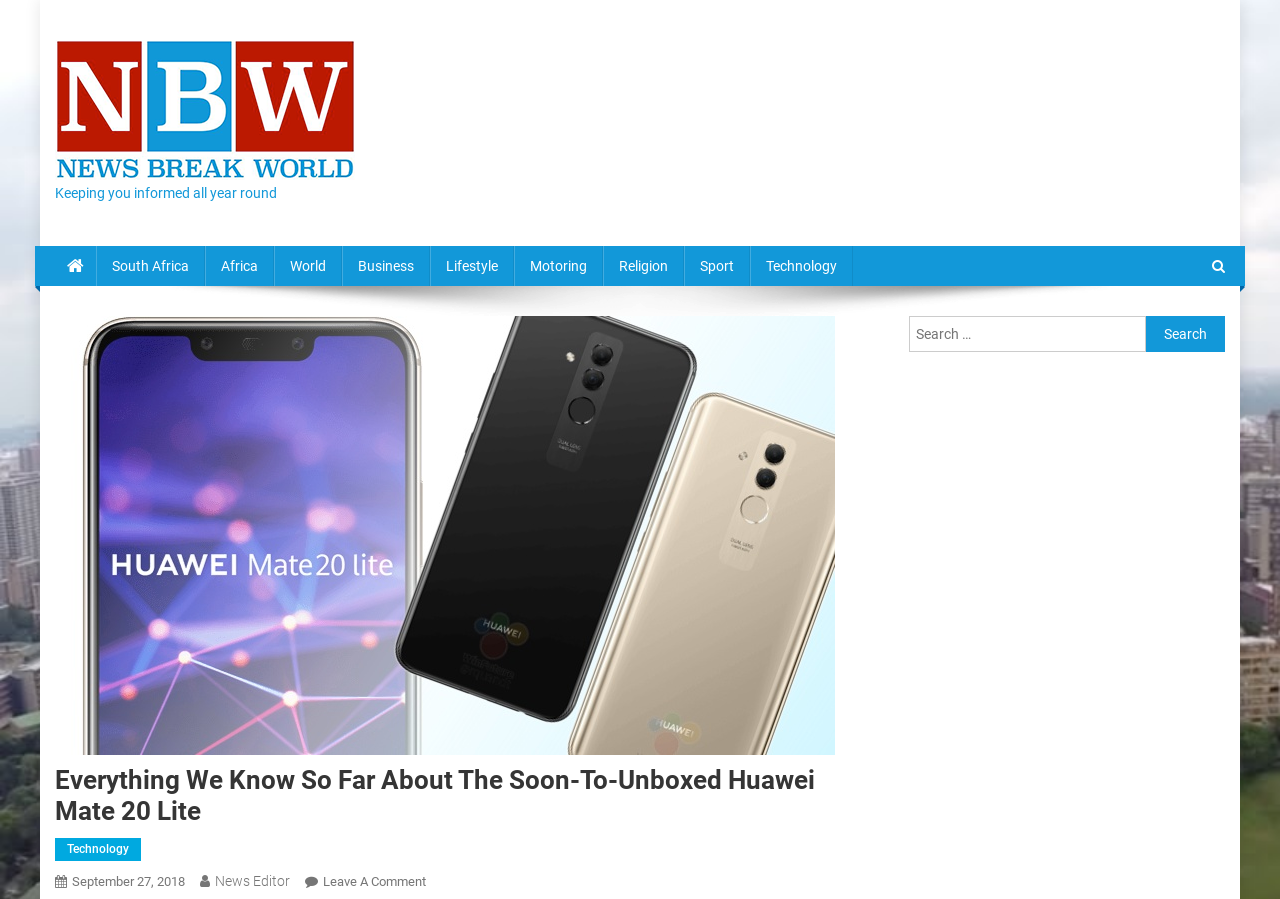Please give a one-word or short phrase response to the following question: 
What is the category of the article?

Technology